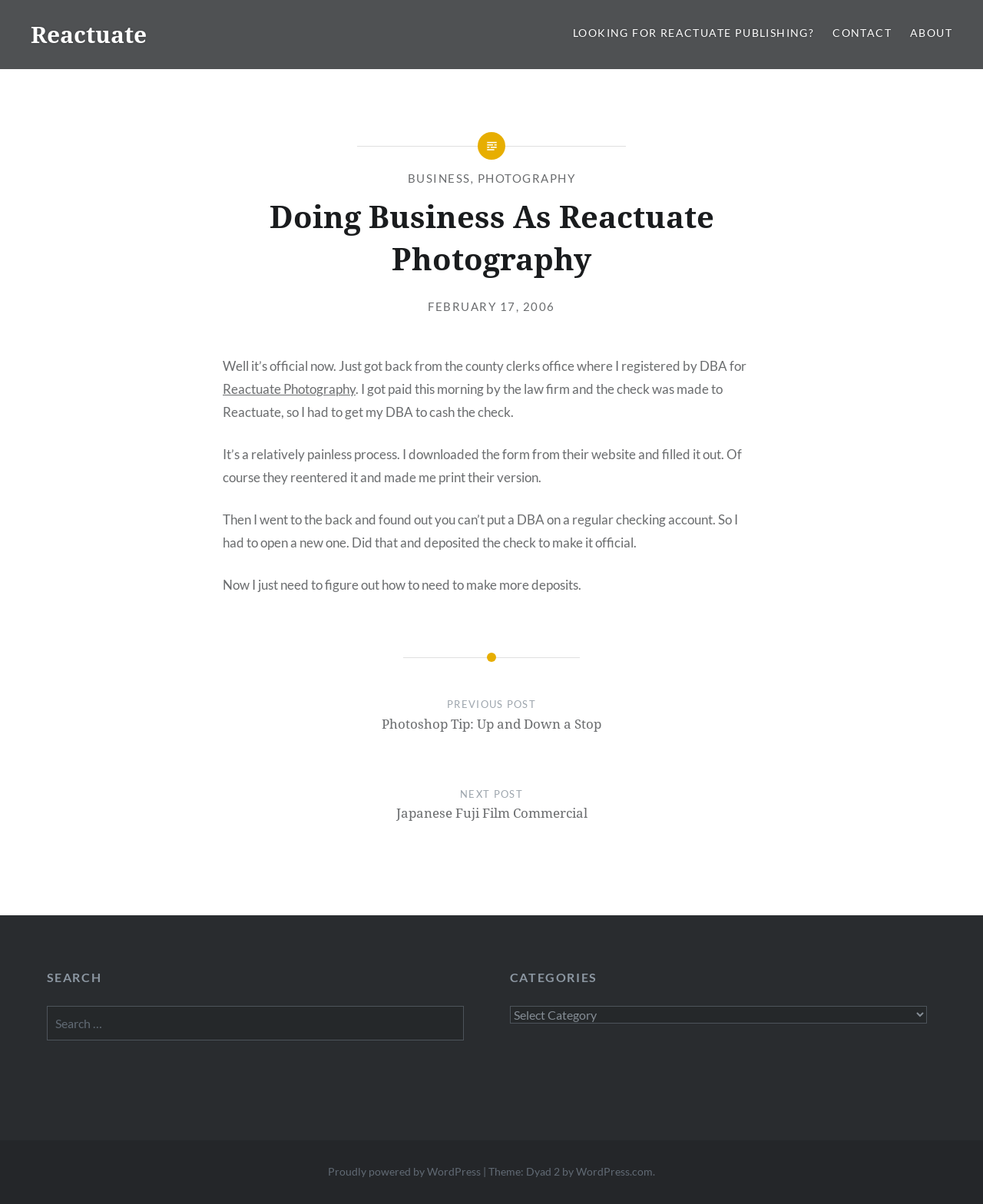Please provide a one-word or phrase answer to the question: 
What is the name of the business?

Reactuate Photography